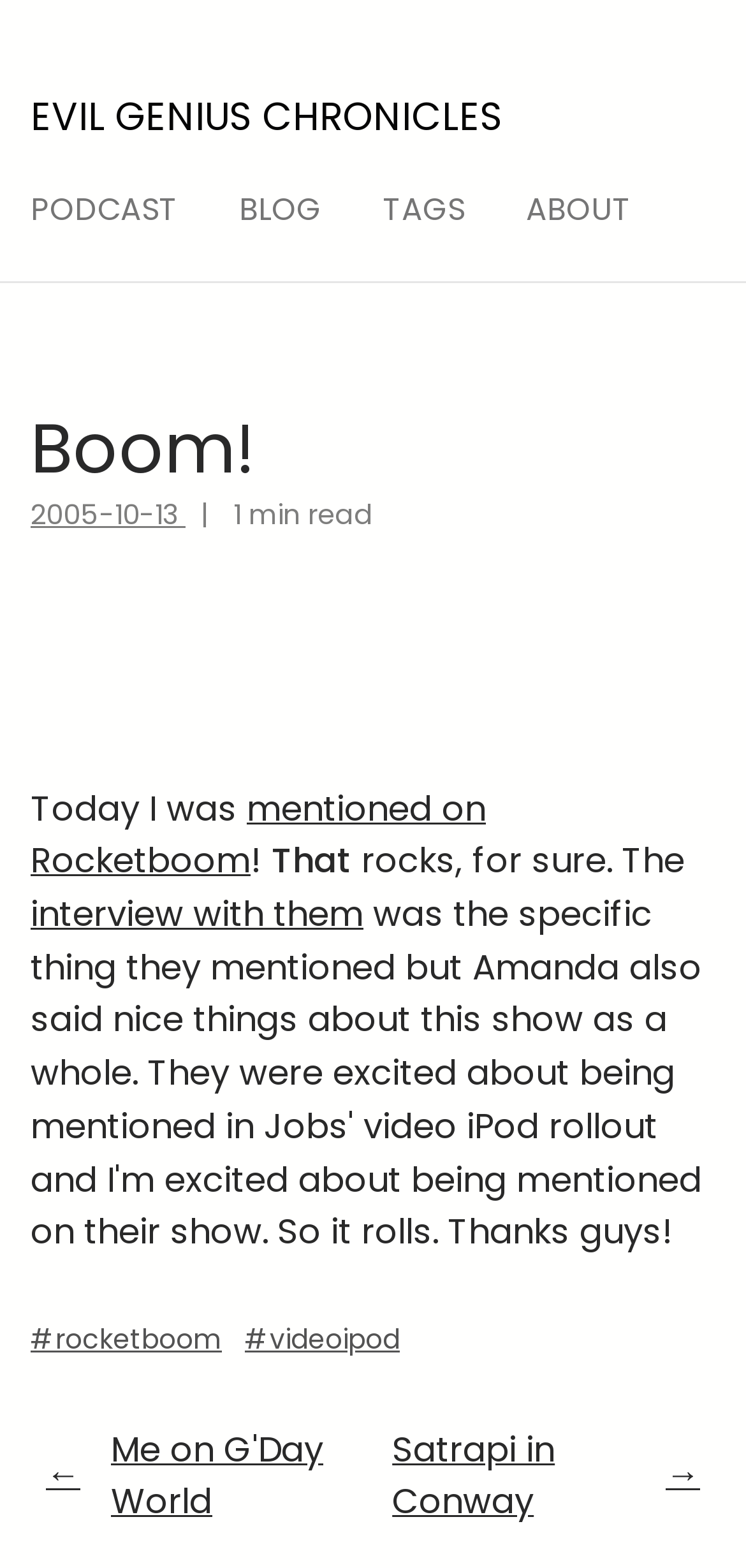What is the name of the blog?
Could you answer the question with a detailed and thorough explanation?

The name of the blog can be determined by looking at the heading element 'EVIL GENIUS CHRONICLES' at the top of the webpage, which is also a link.